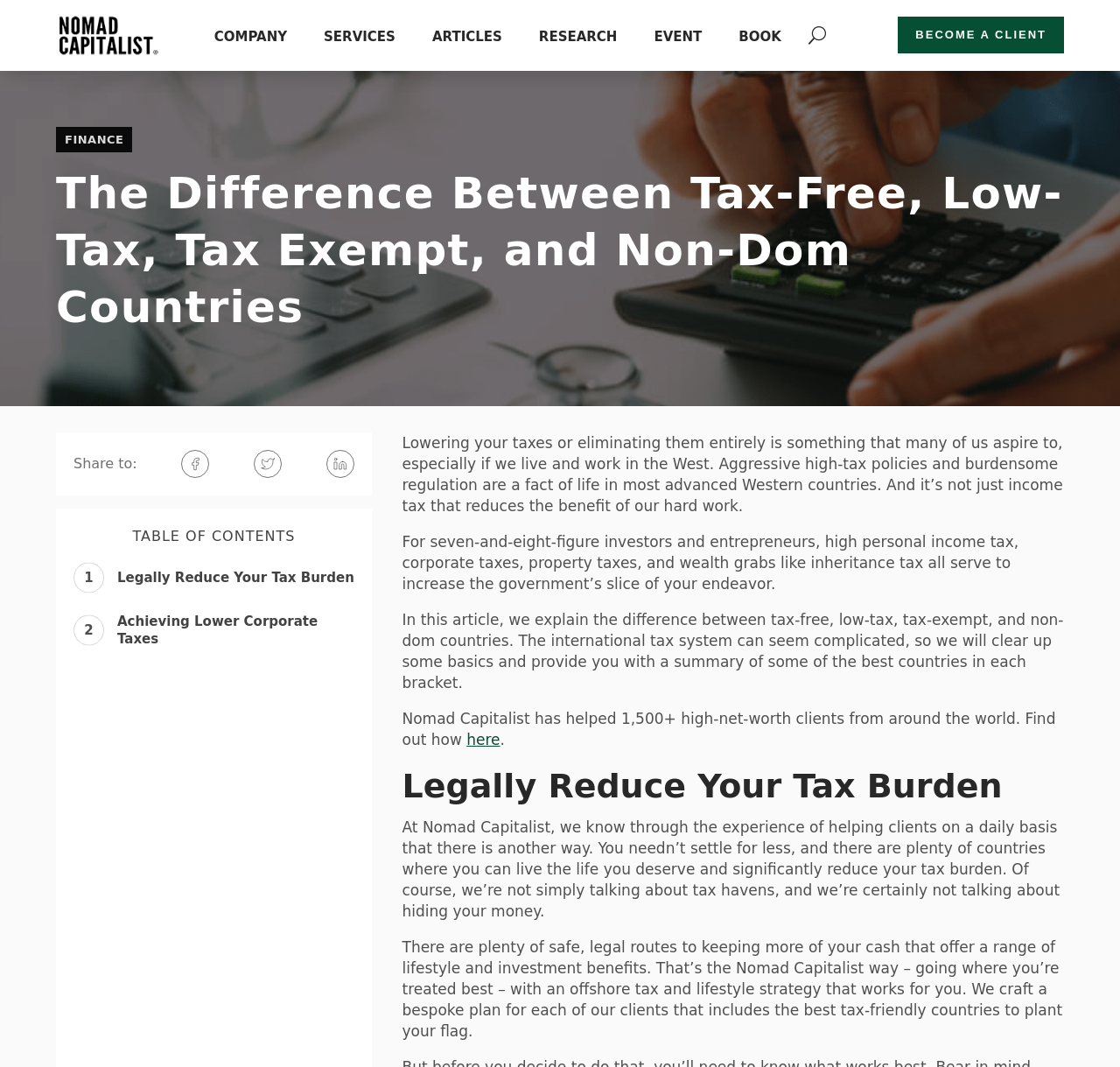What is the company name?
Look at the image and answer with only one word or phrase.

Nomad Capitalist